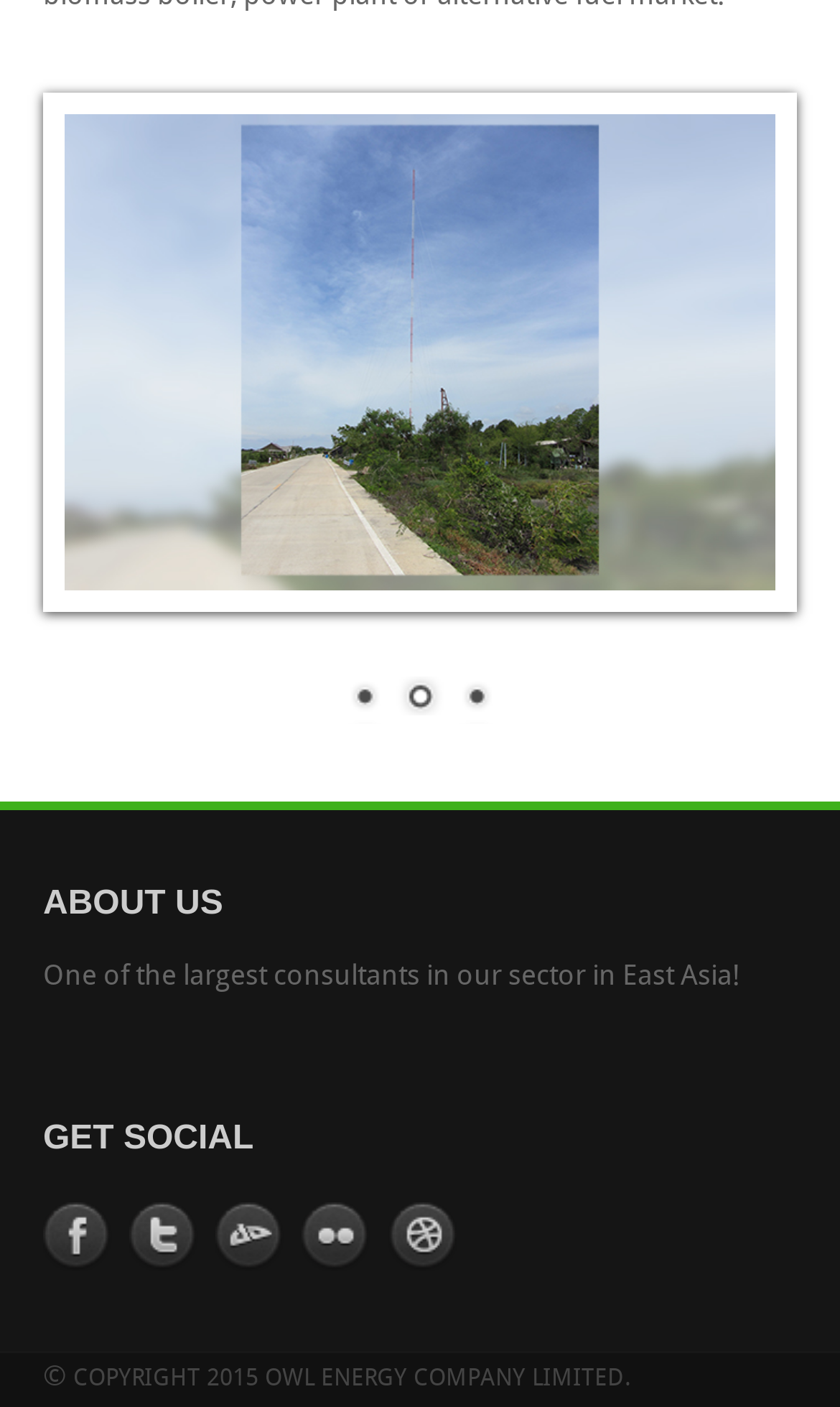Respond concisely with one word or phrase to the following query:
What is the company's sector?

Energy